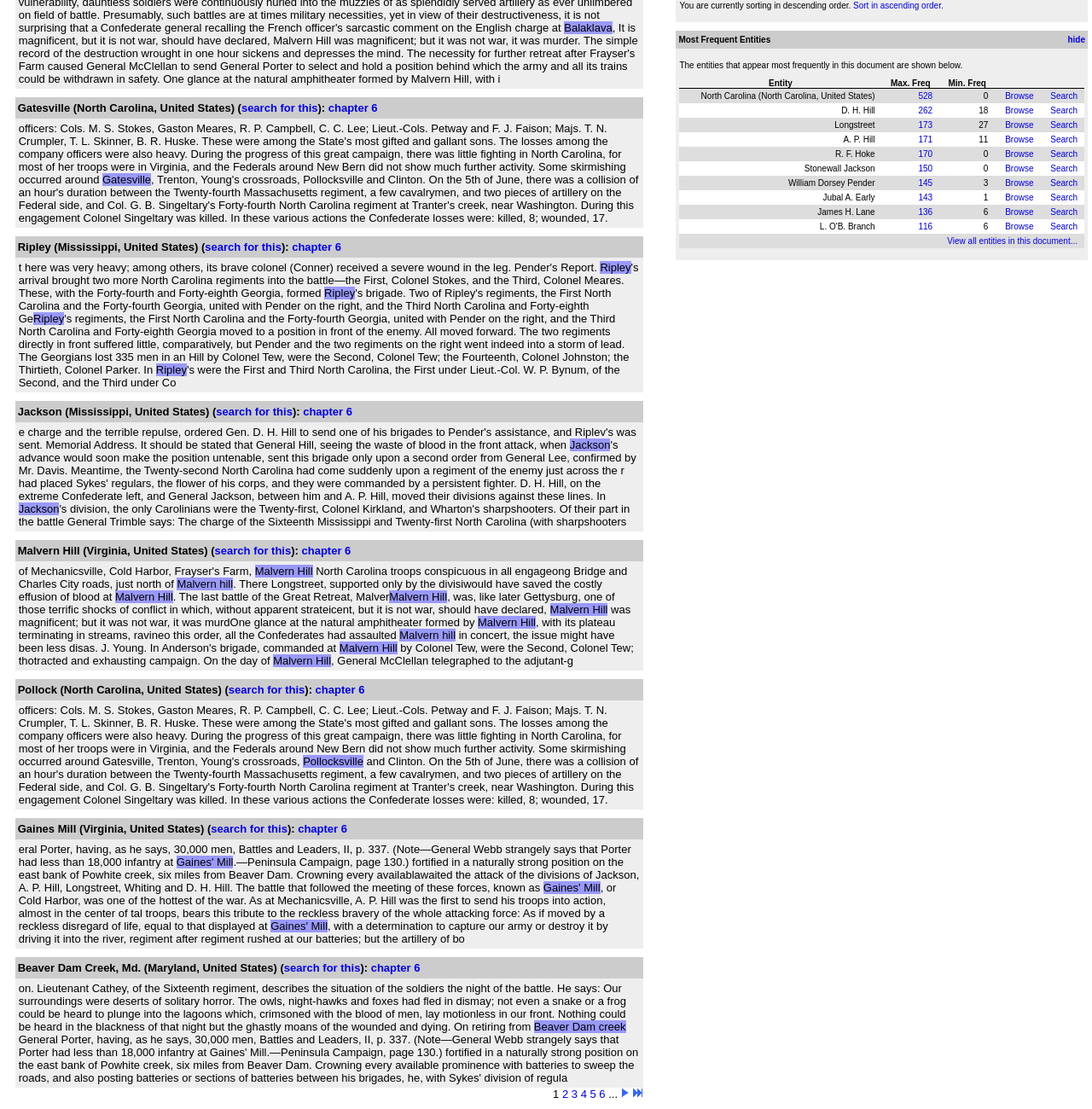Using the format (top-left x, top-left y, bottom-right x, bottom-right y), and given the element description, identify the bounding box coordinates within the screenshot: Sort in ascending order.

[0.781, 0.001, 0.864, 0.009]